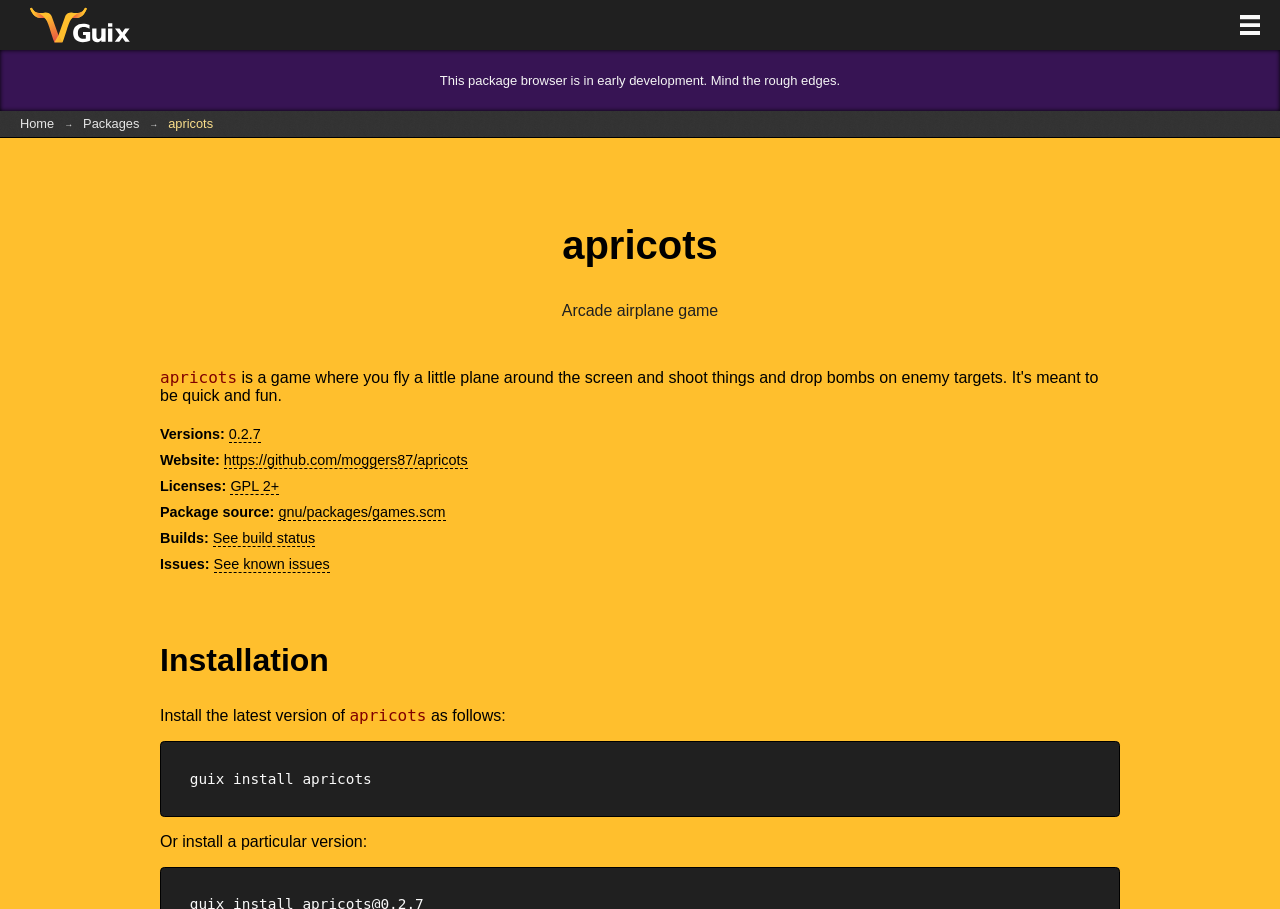Locate the bounding box of the UI element described by: "Packages" in the given webpage screenshot.

[0.061, 0.122, 0.113, 0.15]